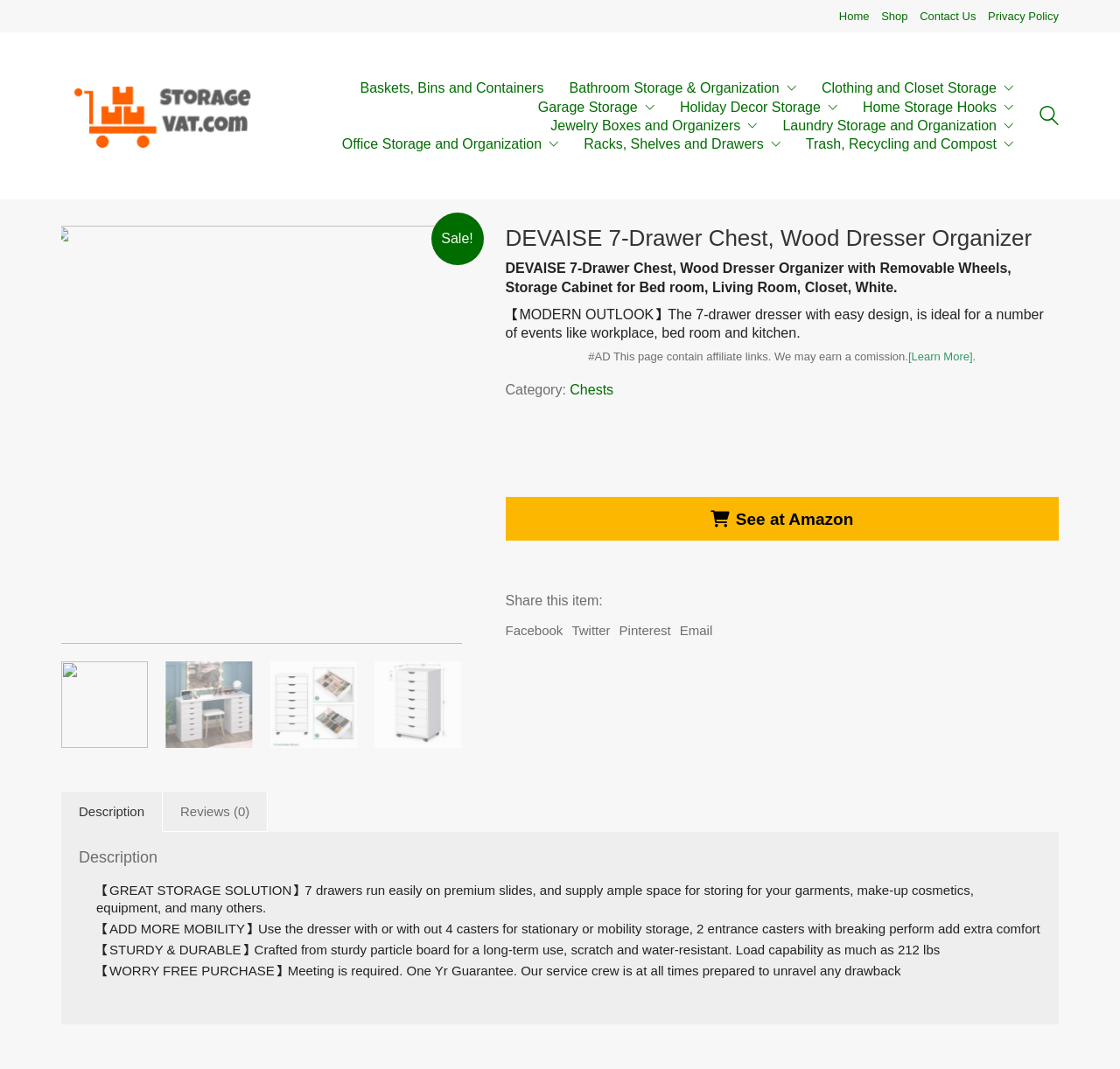Could you provide the bounding box coordinates for the portion of the screen to click to complete this instruction: "Discover the different varieties of pet snakes"?

None